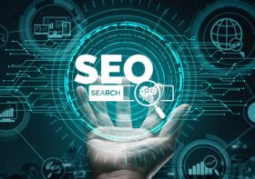What is symbolized by the graphical elements in the interface?
Please answer the question with a detailed response using the information from the screenshot.

The interface incorporates various graphical elements such as charts, globes, and computer screens, which symbolize the complex world of Search Engine Optimization, highlighting the multifaceted nature of SEO and its various components.